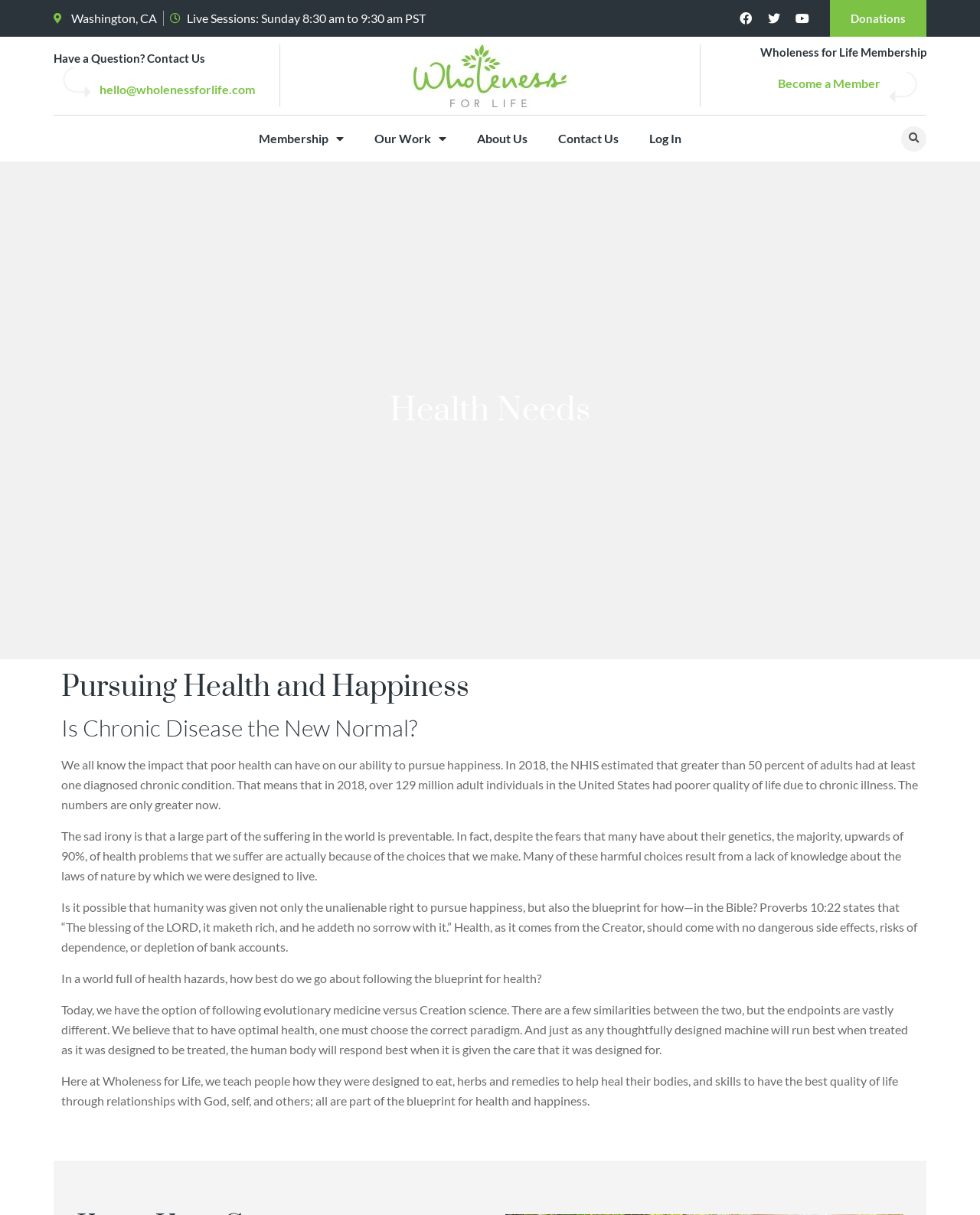What is the email address to contact?
Using the image provided, answer with just one word or phrase.

hello@wholenessforlife.com